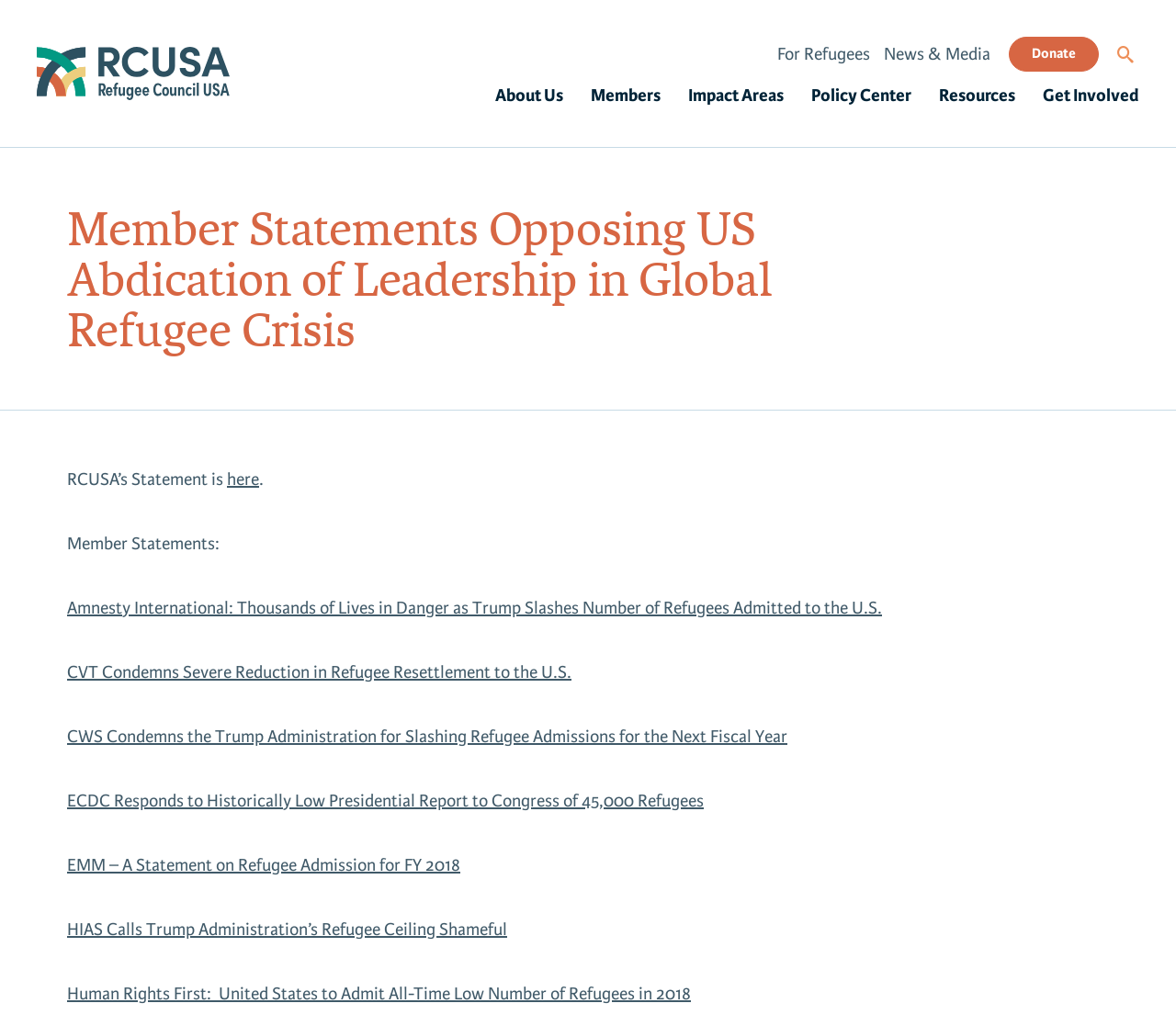Based on the element description: "name="s"", identify the UI element and provide its bounding box coordinates. Use four float numbers between 0 and 1, [left, top, right, bottom].

[0.95, 0.037, 0.984, 0.068]